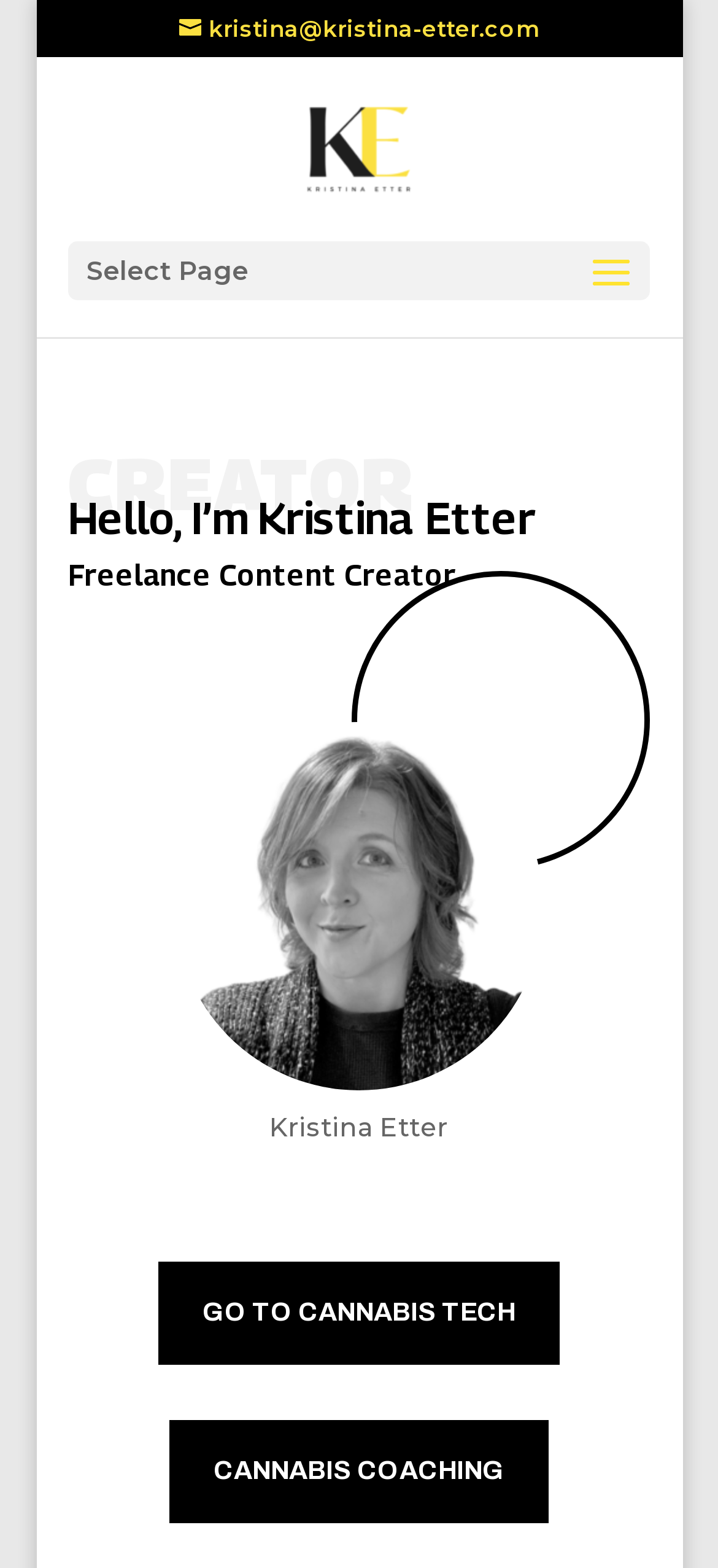Write a detailed summary of the webpage.

The webpage is about Kristina Etter, a content creator and writer in the cannabis industry. At the top left, there is a link to her email address, kristina@kristina-etter.com. Next to it, on the top right, is a link to her name, Kristina Etter, accompanied by an image with the same name. 

Below these elements, there is a dropdown menu labeled "Select Page". On the left side of the page, there is a section with a heading that introduces Kristina Etter, followed by a subheading that describes her profession as a freelance content creator. 

On the right side of the page, there is a large image that takes up most of the space. Below the image, there are two links: "GO TO CANNABIS TECH 5" and "CANNABIS COACHING 5", which are likely related to her work in the cannabis industry.